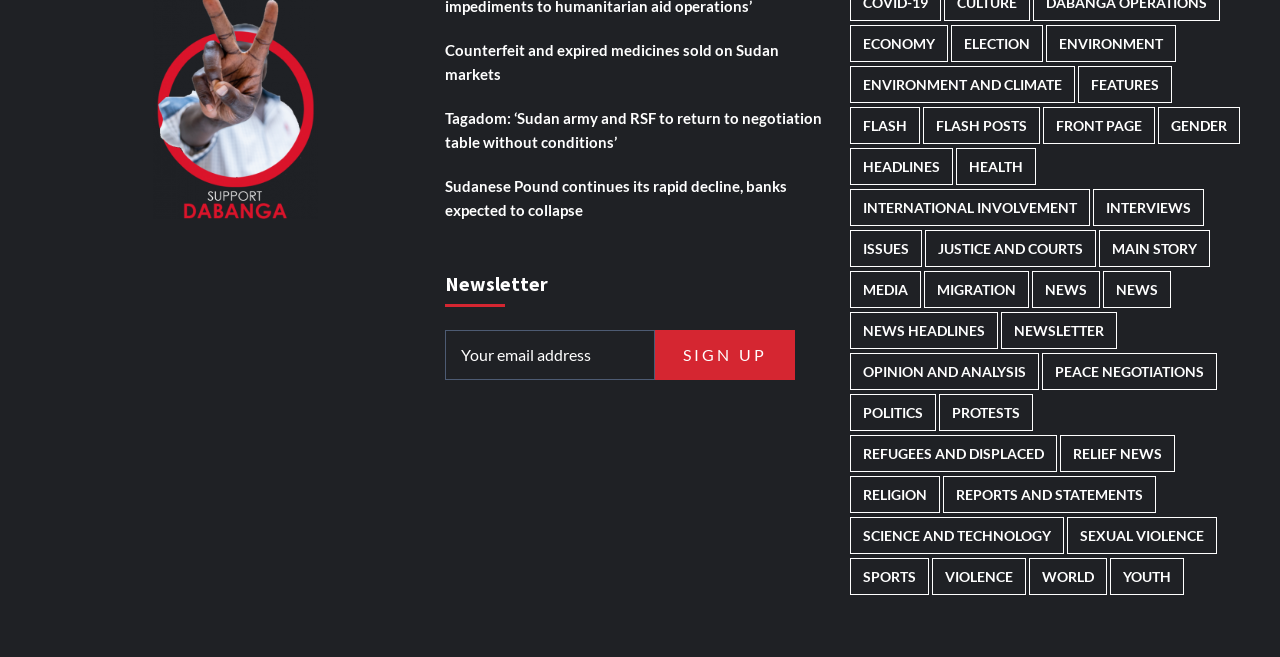Could you indicate the bounding box coordinates of the region to click in order to complete this instruction: "Learn about International involvement".

[0.664, 0.287, 0.852, 0.344]